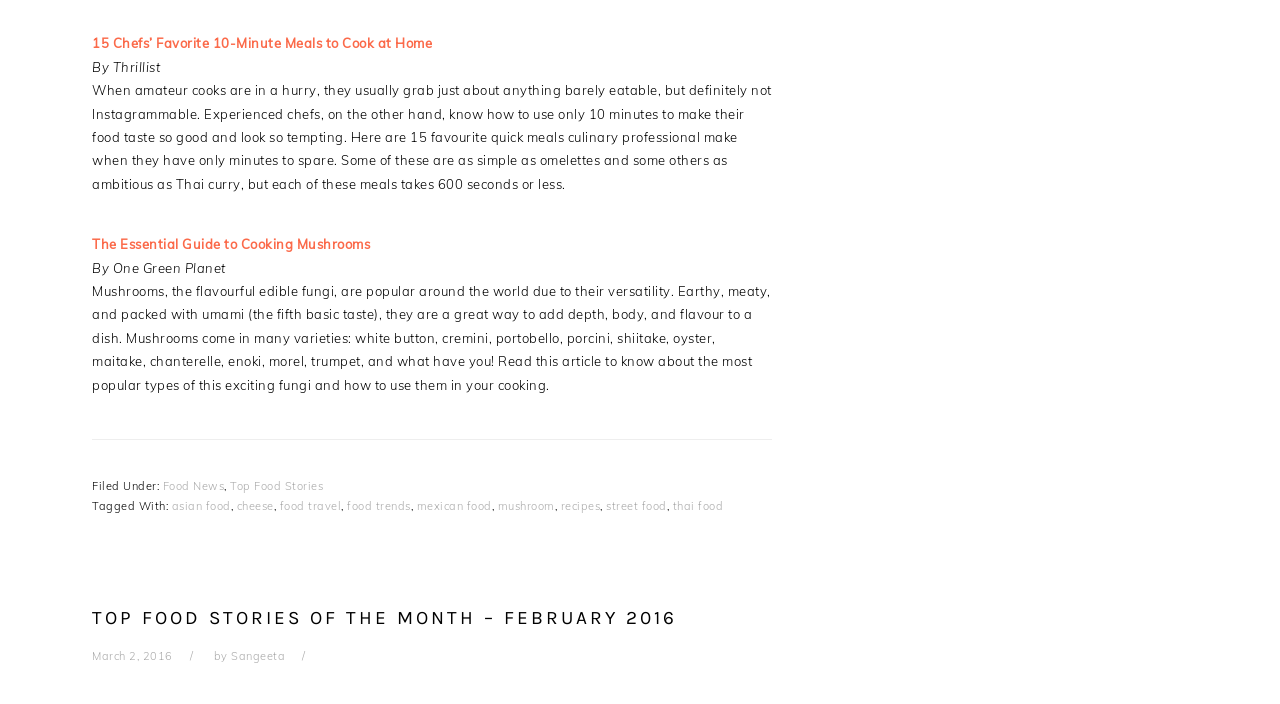Determine the bounding box coordinates of the region that needs to be clicked to achieve the task: "Read the article about the essential guide to cooking mushrooms".

[0.072, 0.335, 0.289, 0.358]